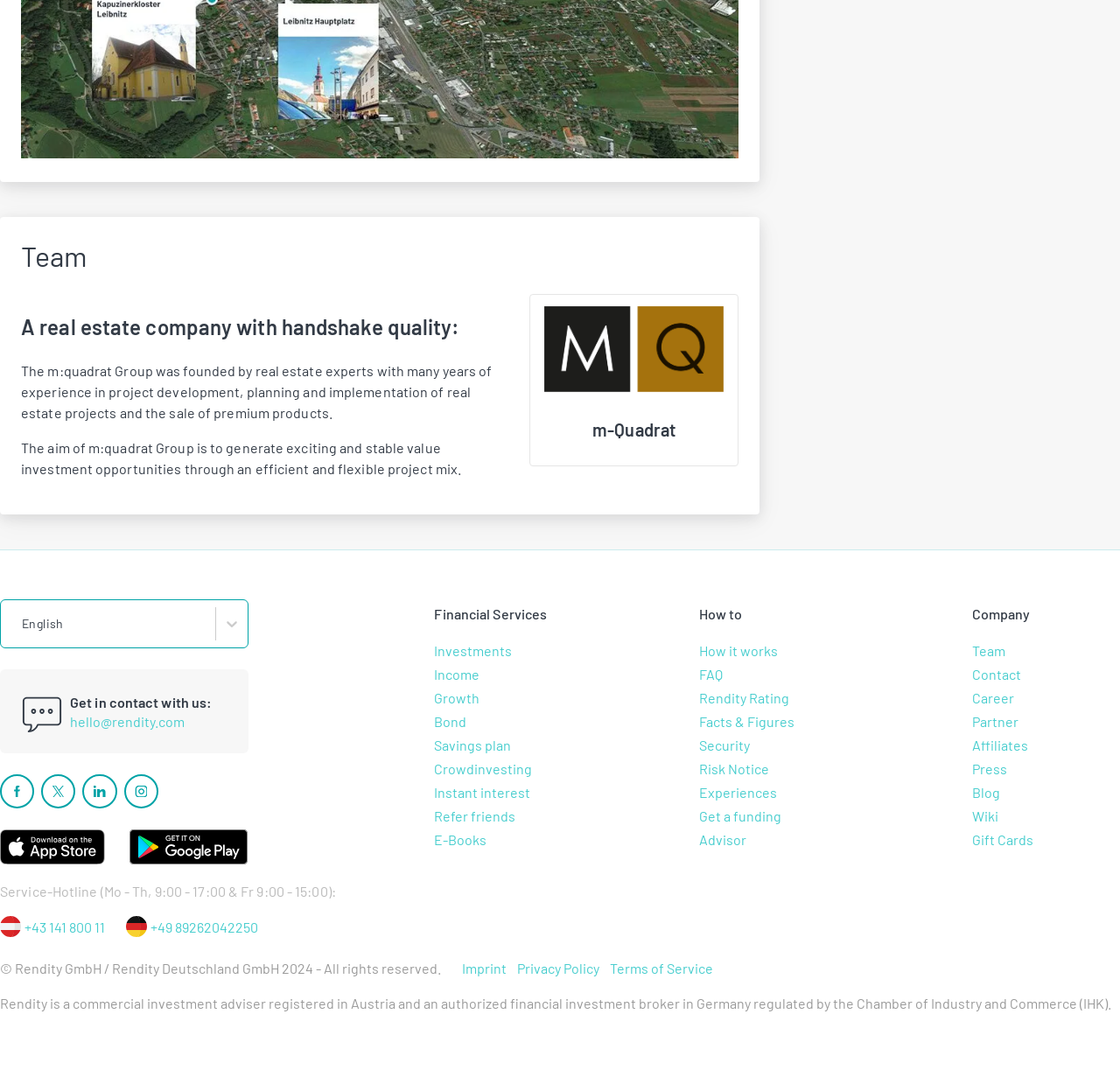Please find the bounding box for the UI element described by: "Savings plan".

[0.388, 0.681, 0.489, 0.703]